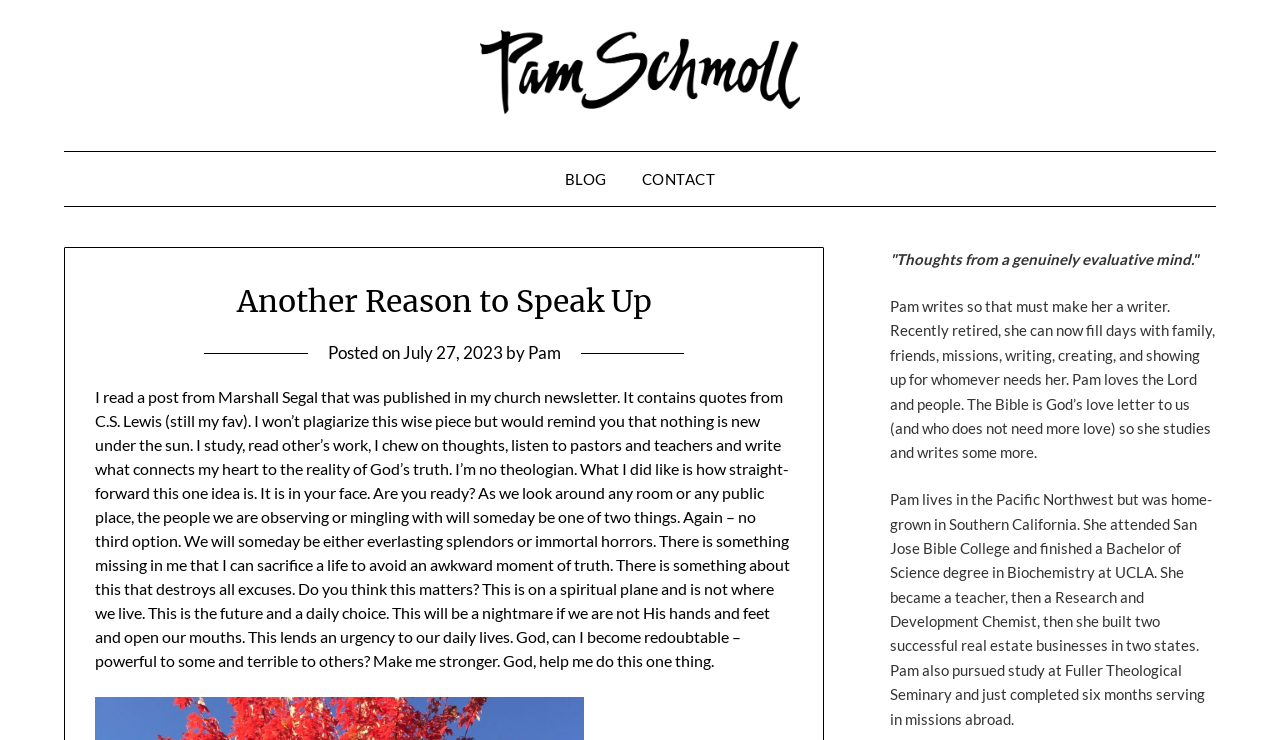What is the author's occupation?
Answer the question with a detailed explanation, including all necessary information.

The author is described as a writer, and her biography mentions that she is 'now fill[ing] days with family, friends, missions, writing, creating, and showing up for whomever needs her'.